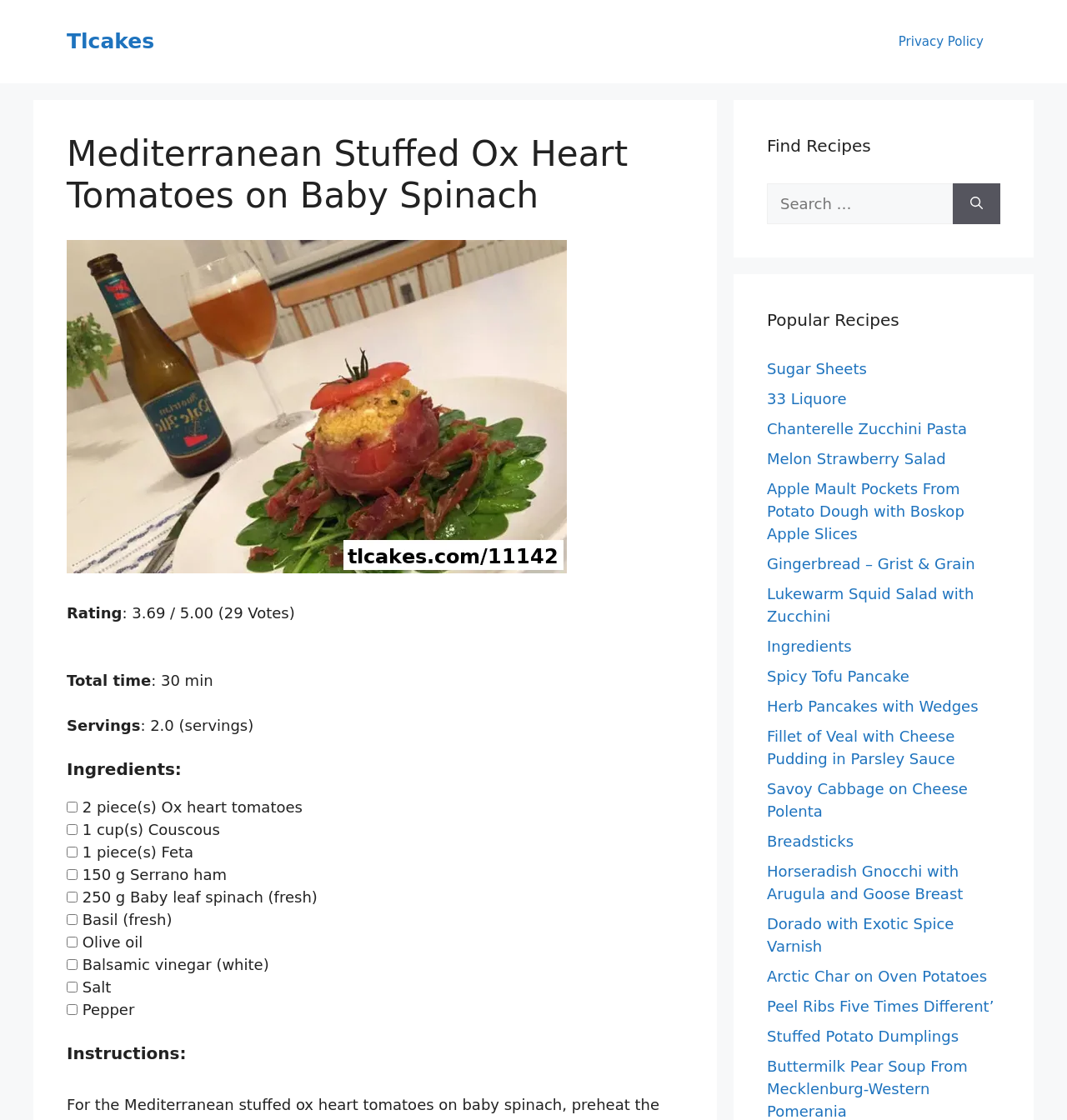Could you highlight the region that needs to be clicked to execute the instruction: "Search for recipes"?

[0.719, 0.164, 0.893, 0.2]